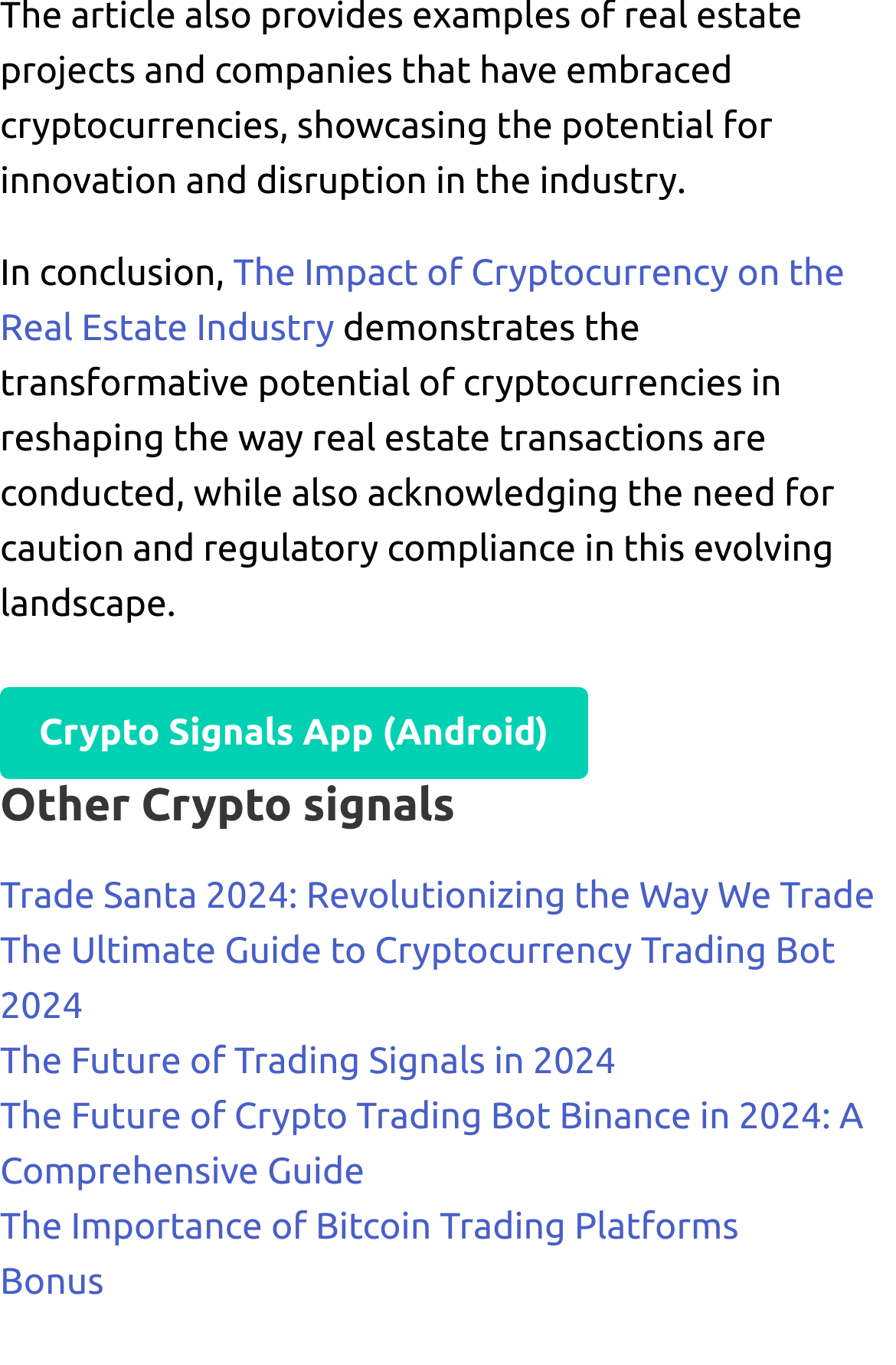Identify the bounding box coordinates of the region I need to click to complete this instruction: "Explore the Ultimate Guide to Cryptocurrency Trading Bot 2024".

[0.0, 0.682, 0.932, 0.752]